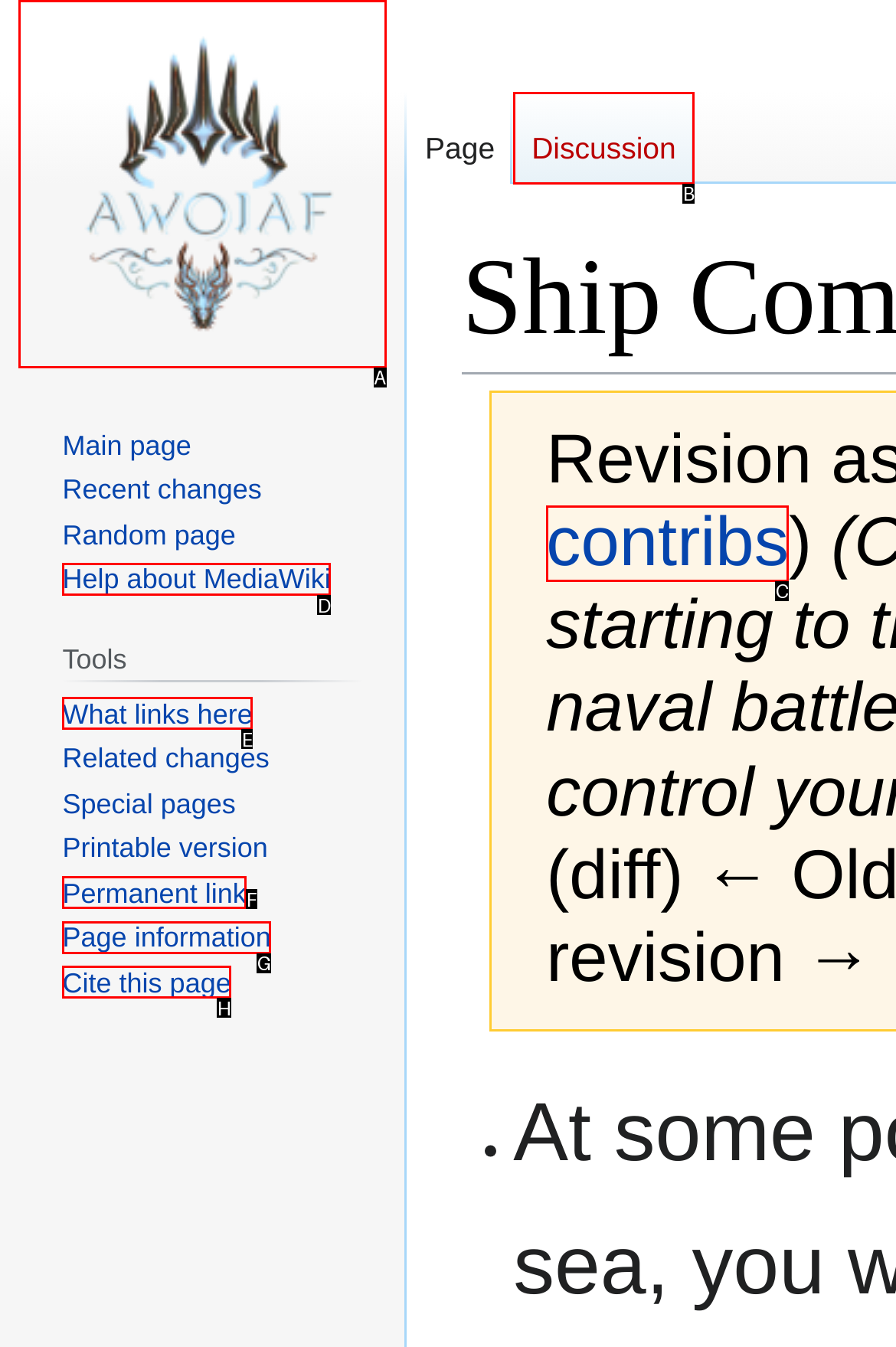Which HTML element fits the description: What links here? Respond with the letter of the appropriate option directly.

E